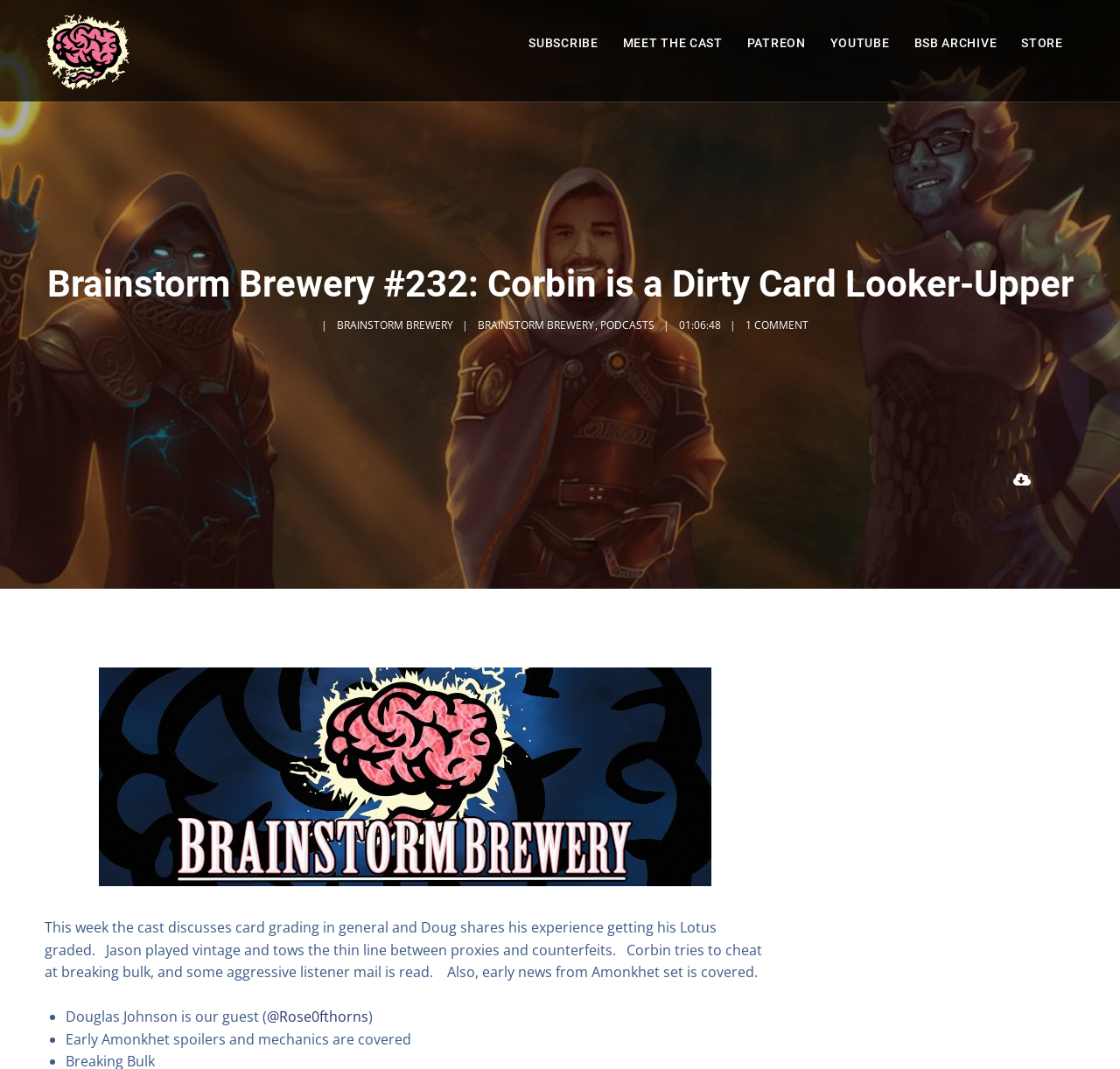From the element description: "Subscribe", extract the bounding box coordinates of the UI element. The coordinates should be expressed as four float numbers between 0 and 1, in the order [left, top, right, bottom].

[0.461, 0.0, 0.545, 0.08]